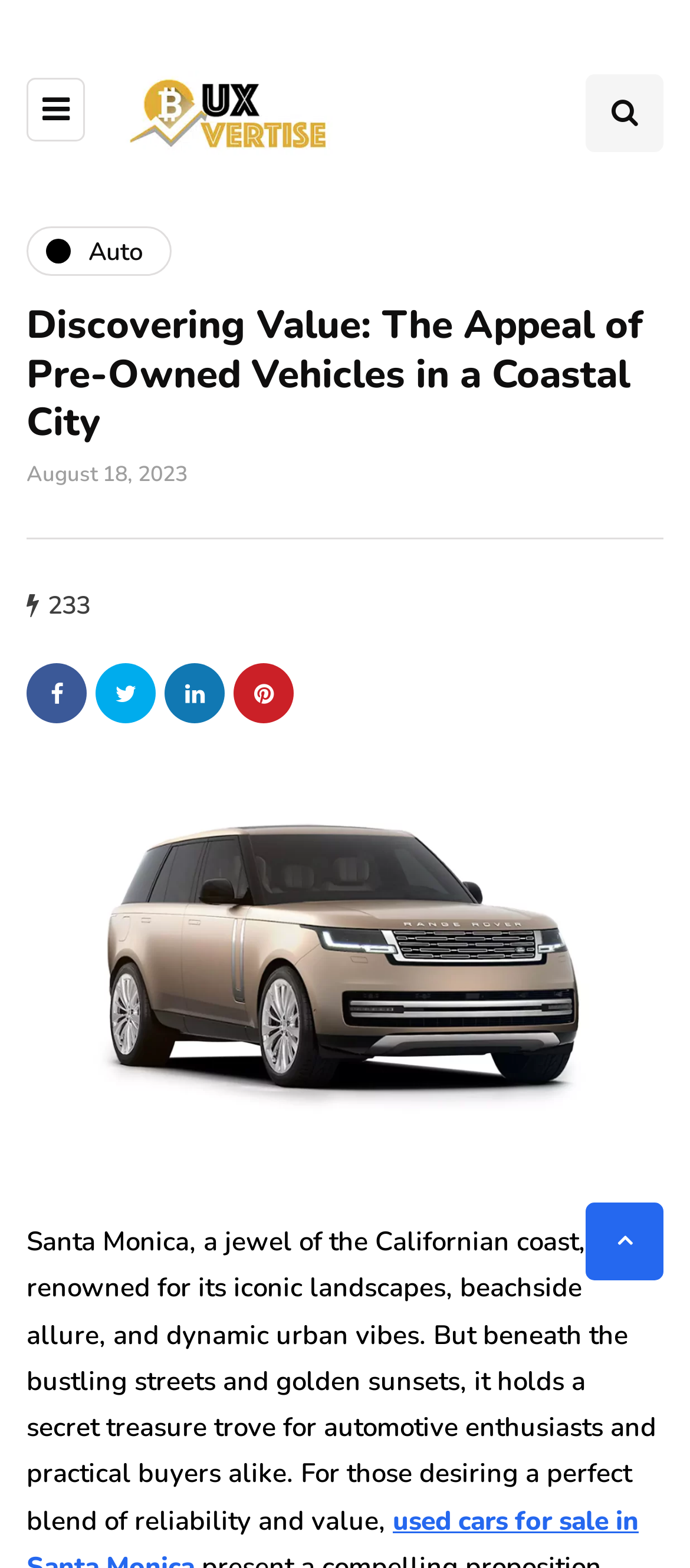Please find the bounding box coordinates for the clickable element needed to perform this instruction: "Click on the Buxvertise logo".

[0.174, 0.045, 0.482, 0.1]